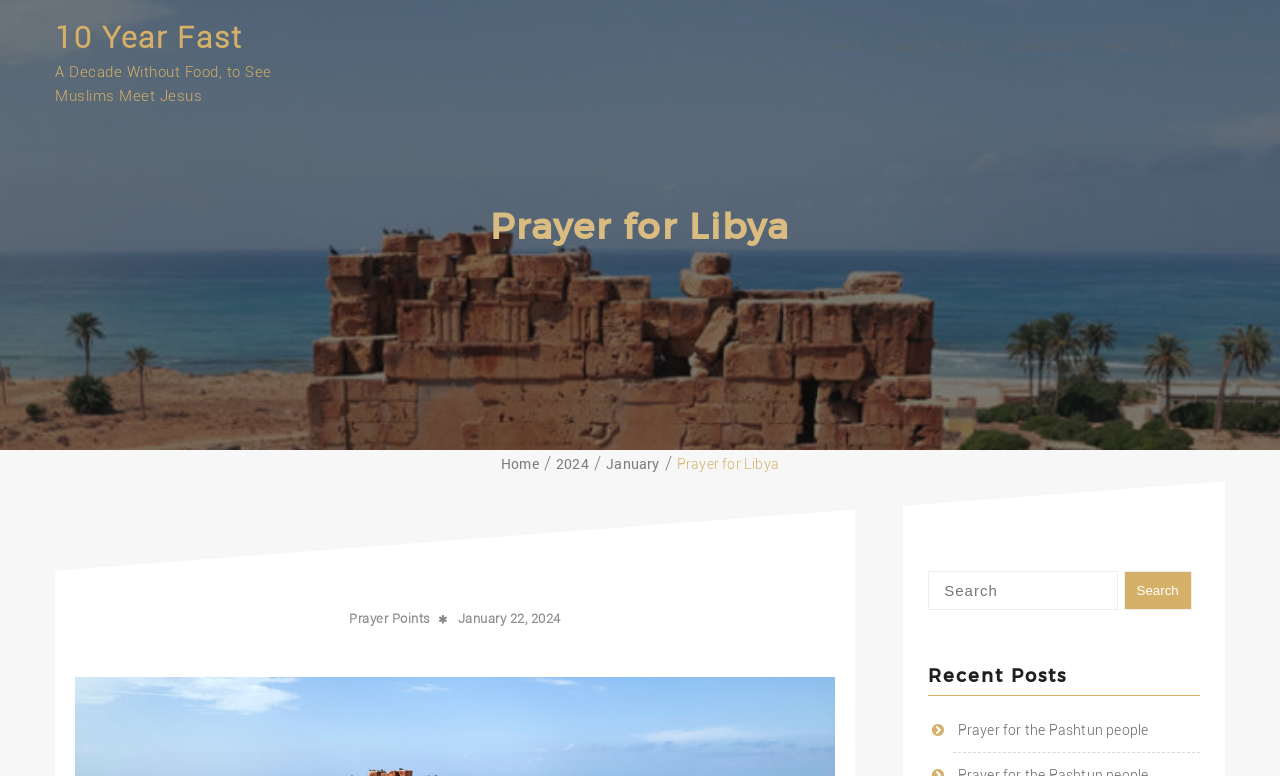What can users do on this website?
Relying on the image, give a concise answer in one word or a brief phrase.

Pray, join, search